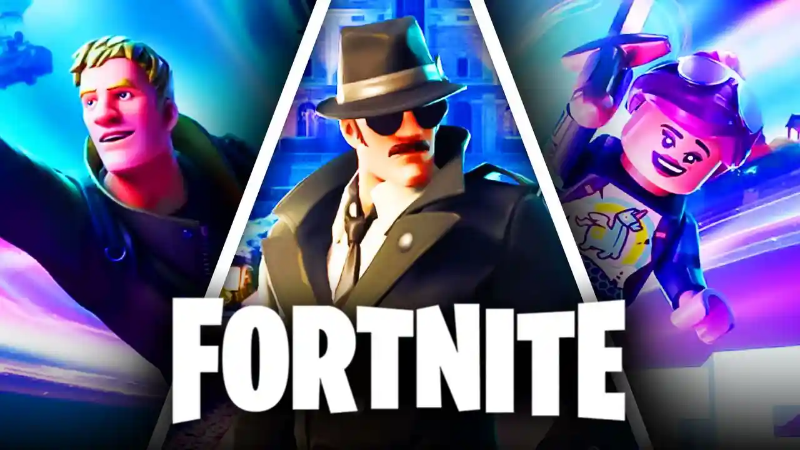What is written across the bottom of the poster? Look at the image and give a one-word or short phrase answer.

FORTNITE